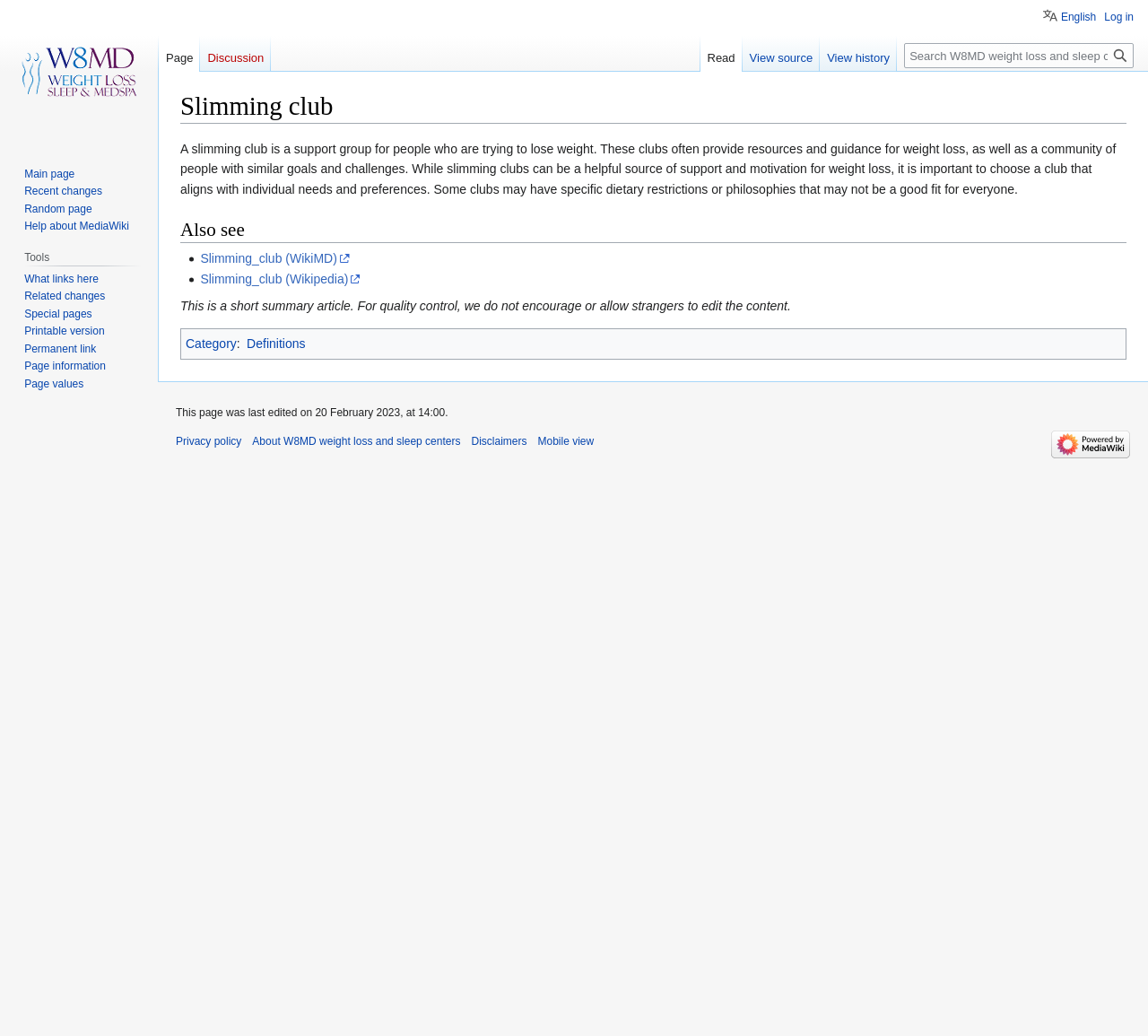Please reply with a single word or brief phrase to the question: 
What is the purpose of slimming clubs?

Provide resources and guidance for weight loss